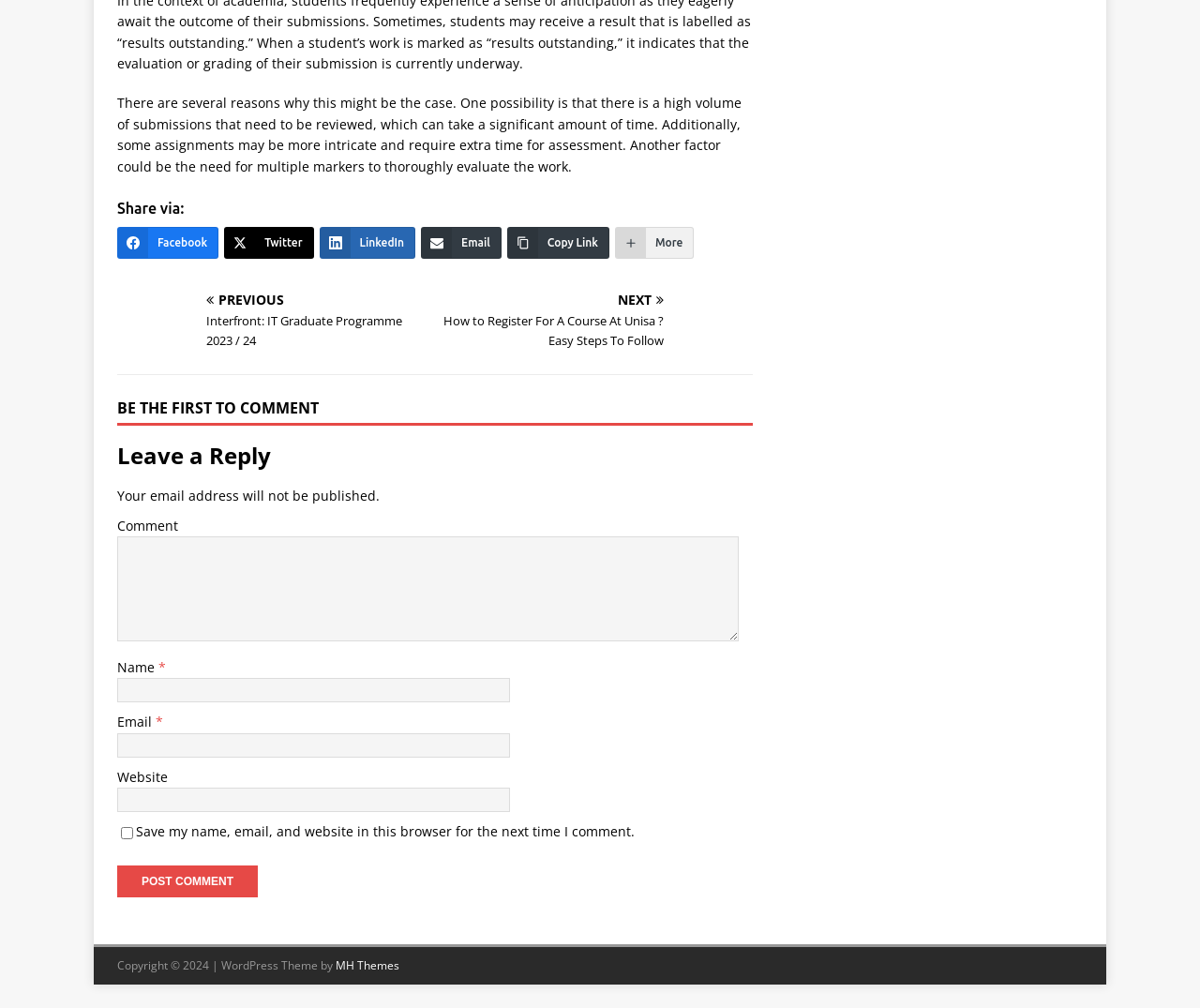Use one word or a short phrase to answer the question provided: 
How many links are there in the webpage?

7